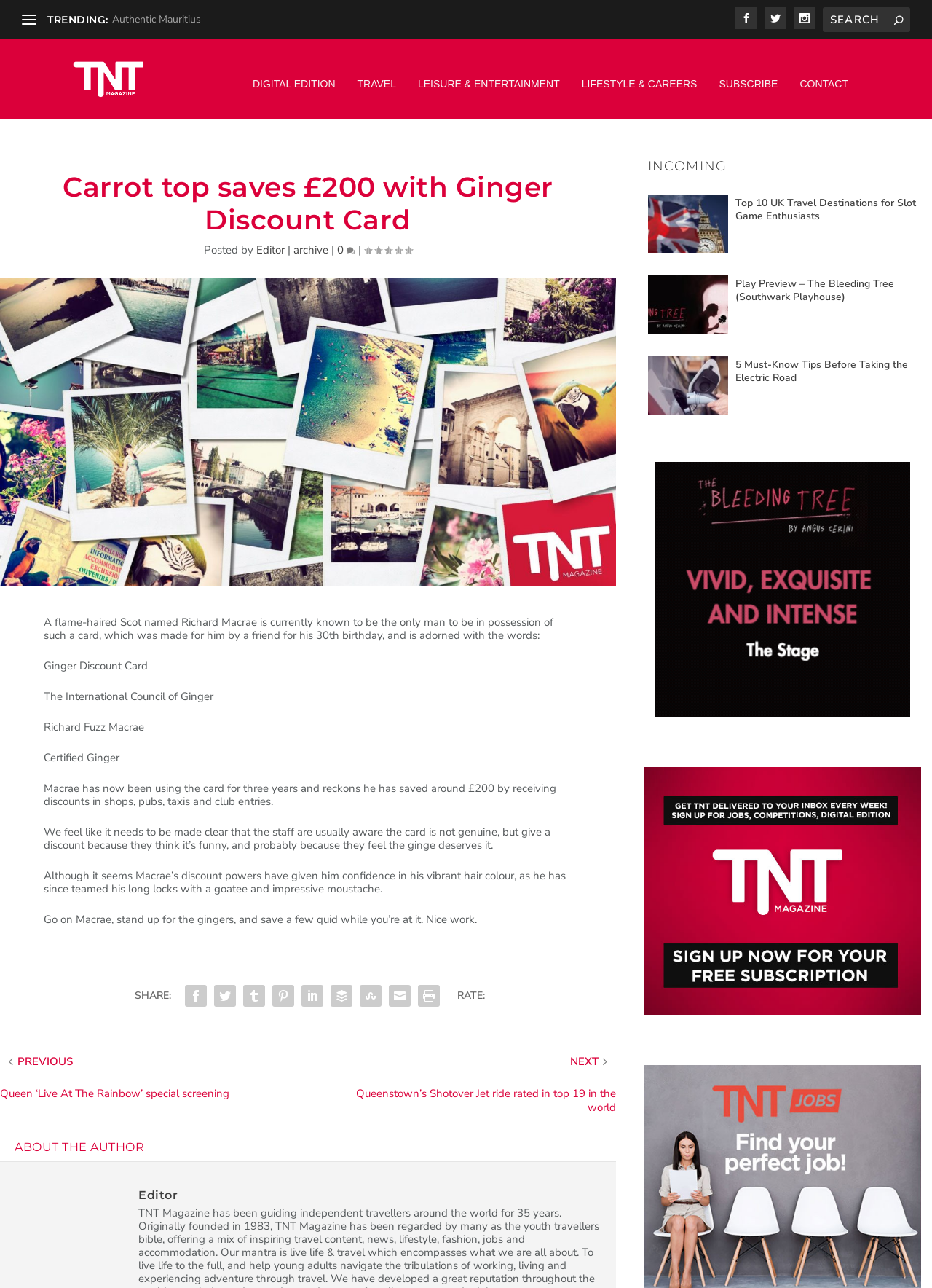Please find and generate the text of the main heading on the webpage.

Carrot top saves £200 with Ginger Discount Card